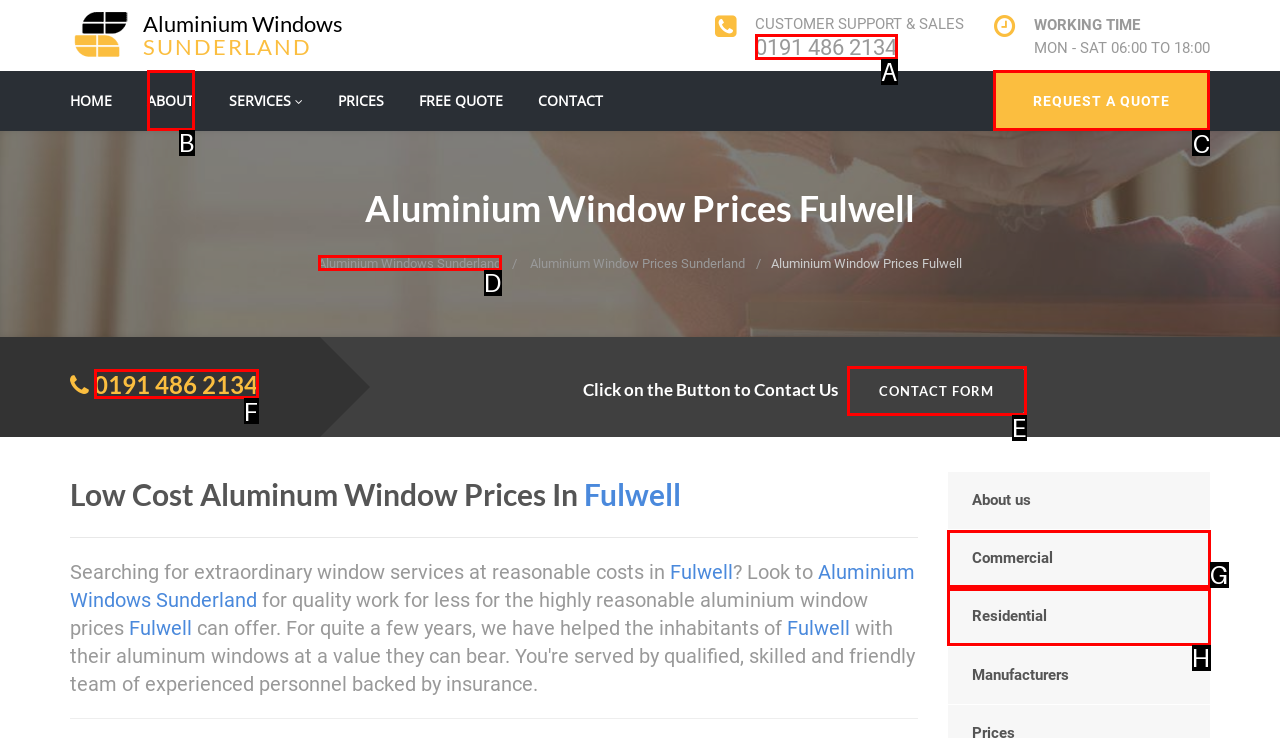Identify the correct option to click in order to complete this task: Request a quote
Answer with the letter of the chosen option directly.

C